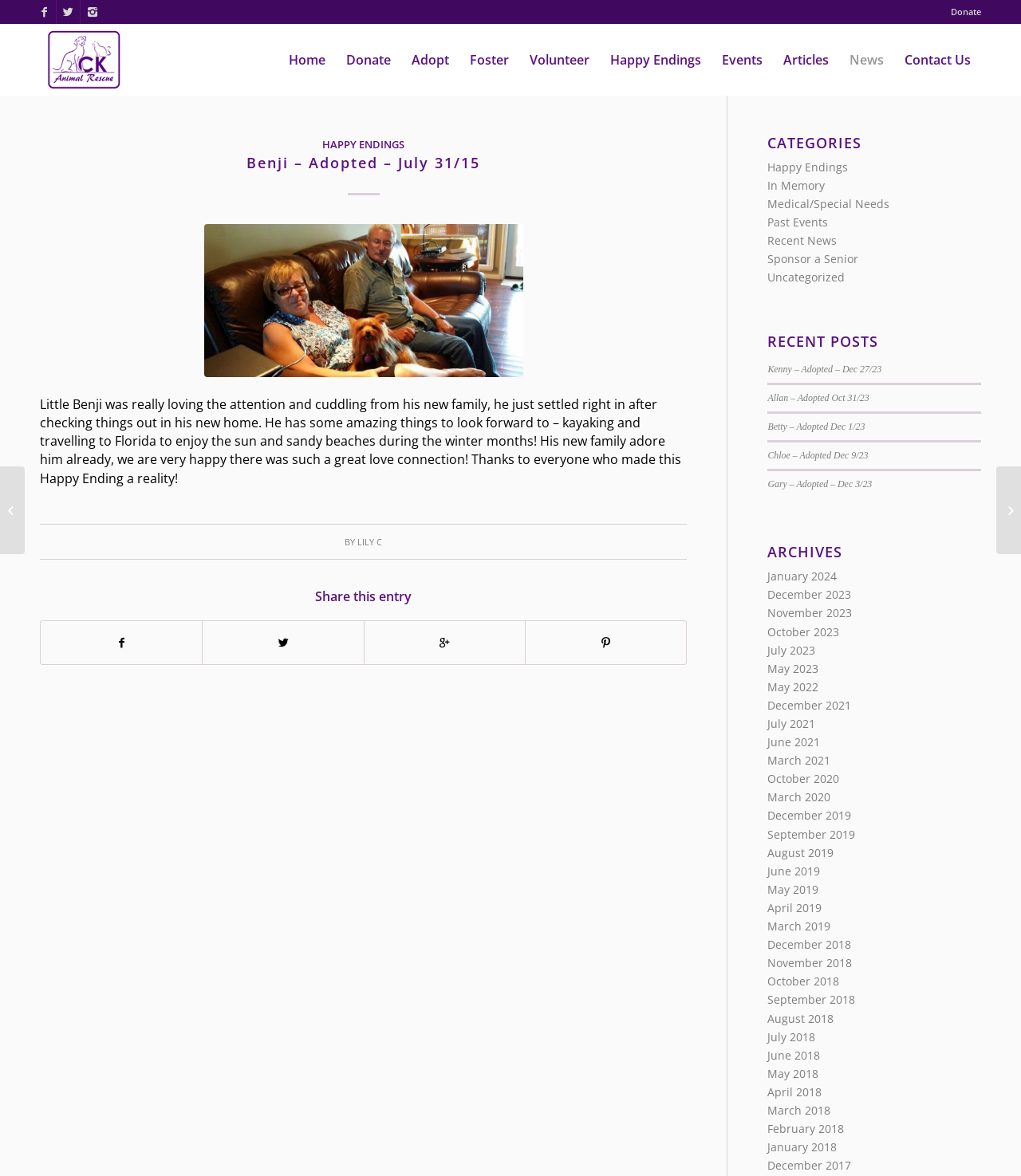Determine the coordinates of the bounding box for the clickable area needed to execute this instruction: "Click on Donate".

[0.931, 0.0, 0.961, 0.02]